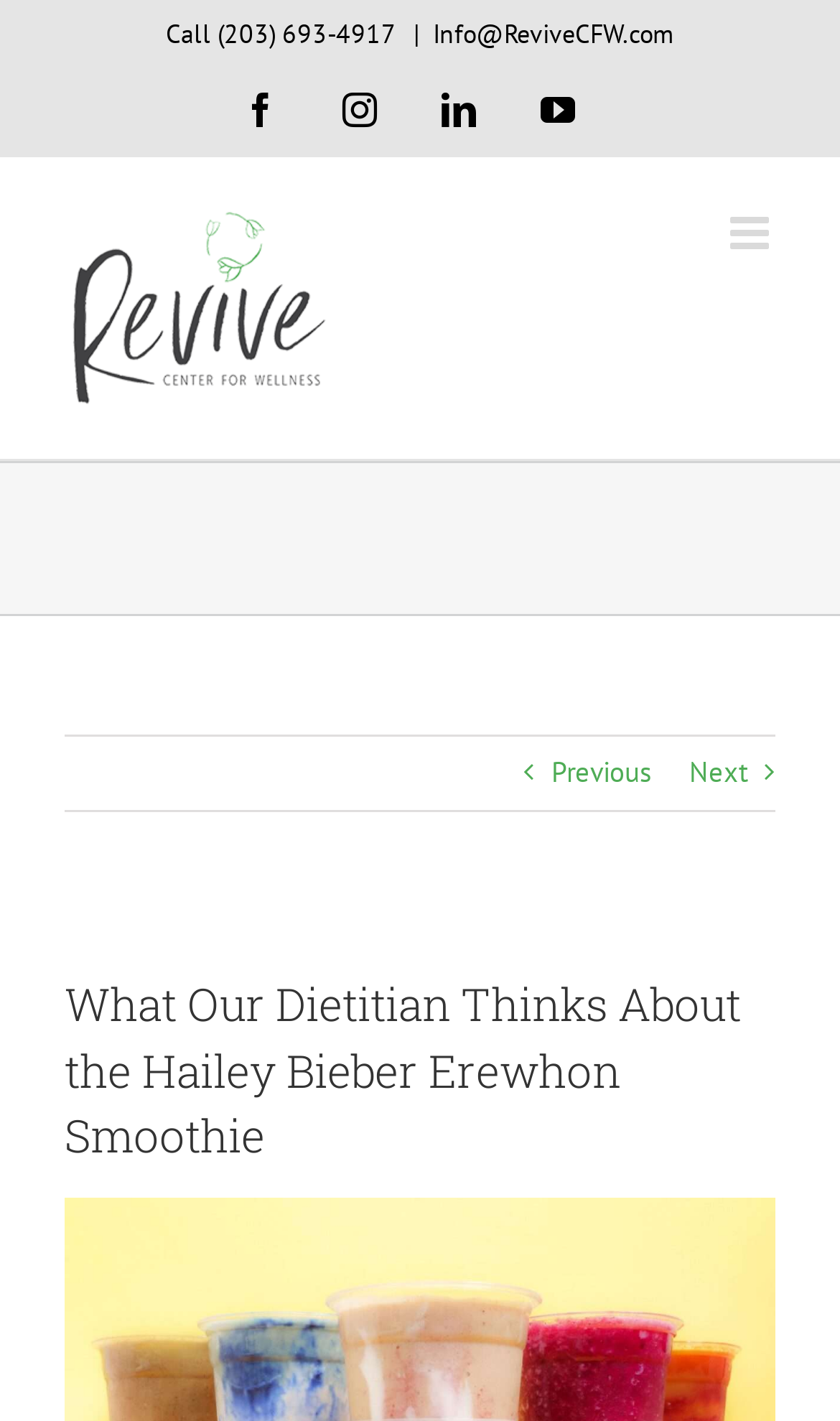What is the email address to contact?
Based on the image, give a one-word or short phrase answer.

Info@ReviveCFW.com